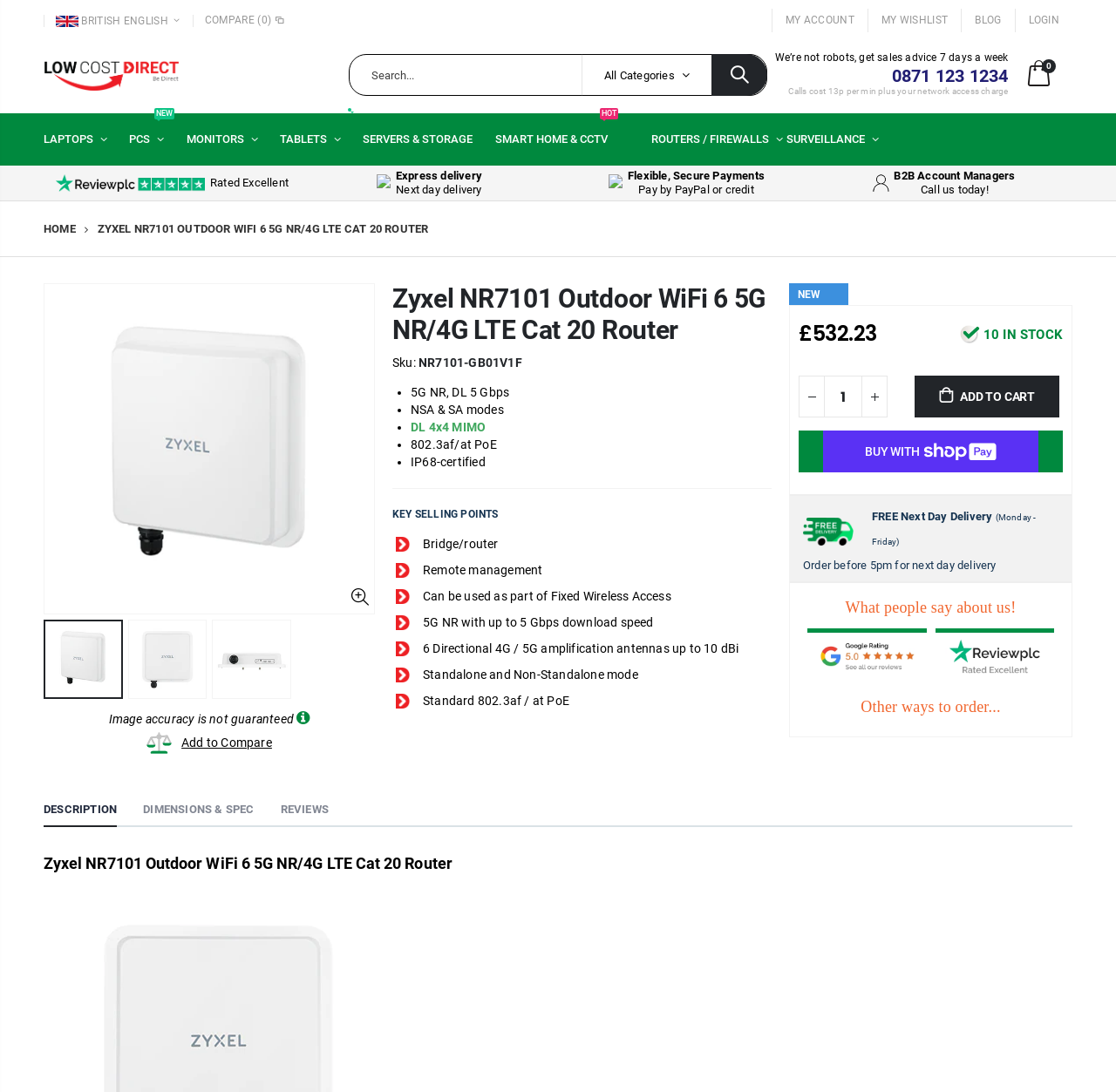Identify the bounding box of the UI component described as: "Add to Cart".

[0.819, 0.344, 0.949, 0.382]